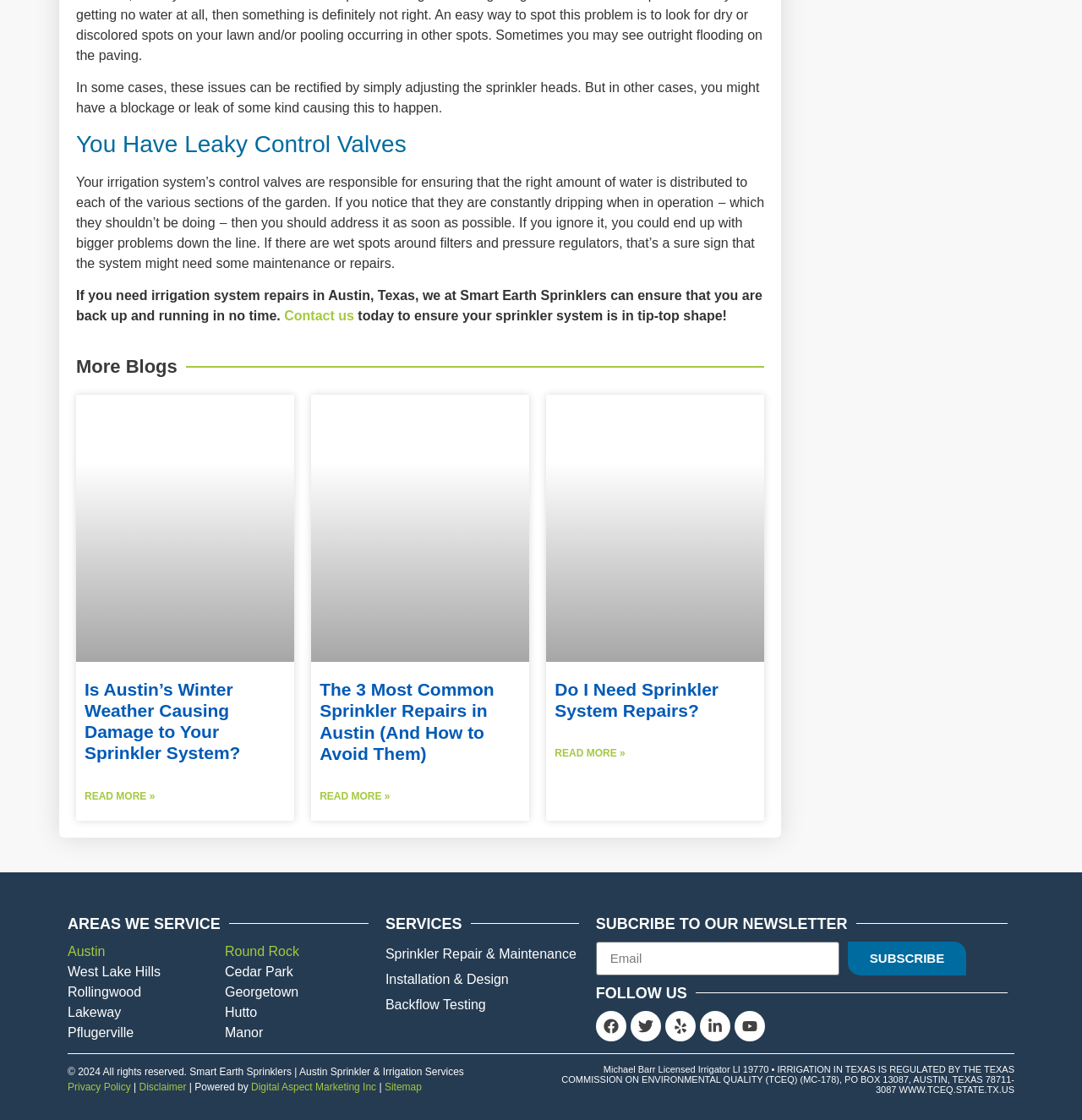Identify the bounding box for the UI element that is described as follows: "Sprinkler Repair & Maintenance".

[0.356, 0.841, 0.535, 0.863]